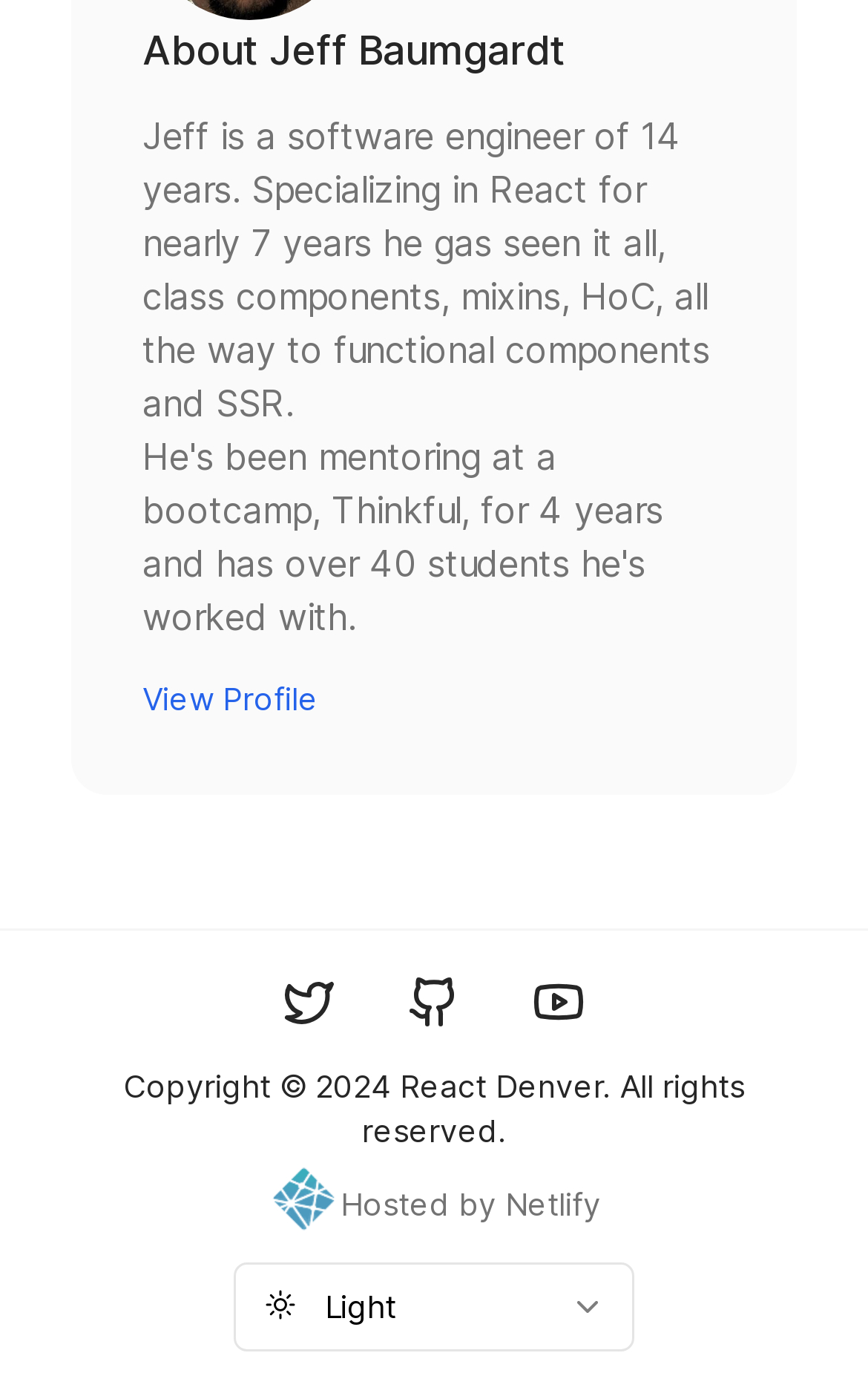How many years of experience does Jeff have in React?
Please provide a single word or phrase based on the screenshot.

Nearly 7 years